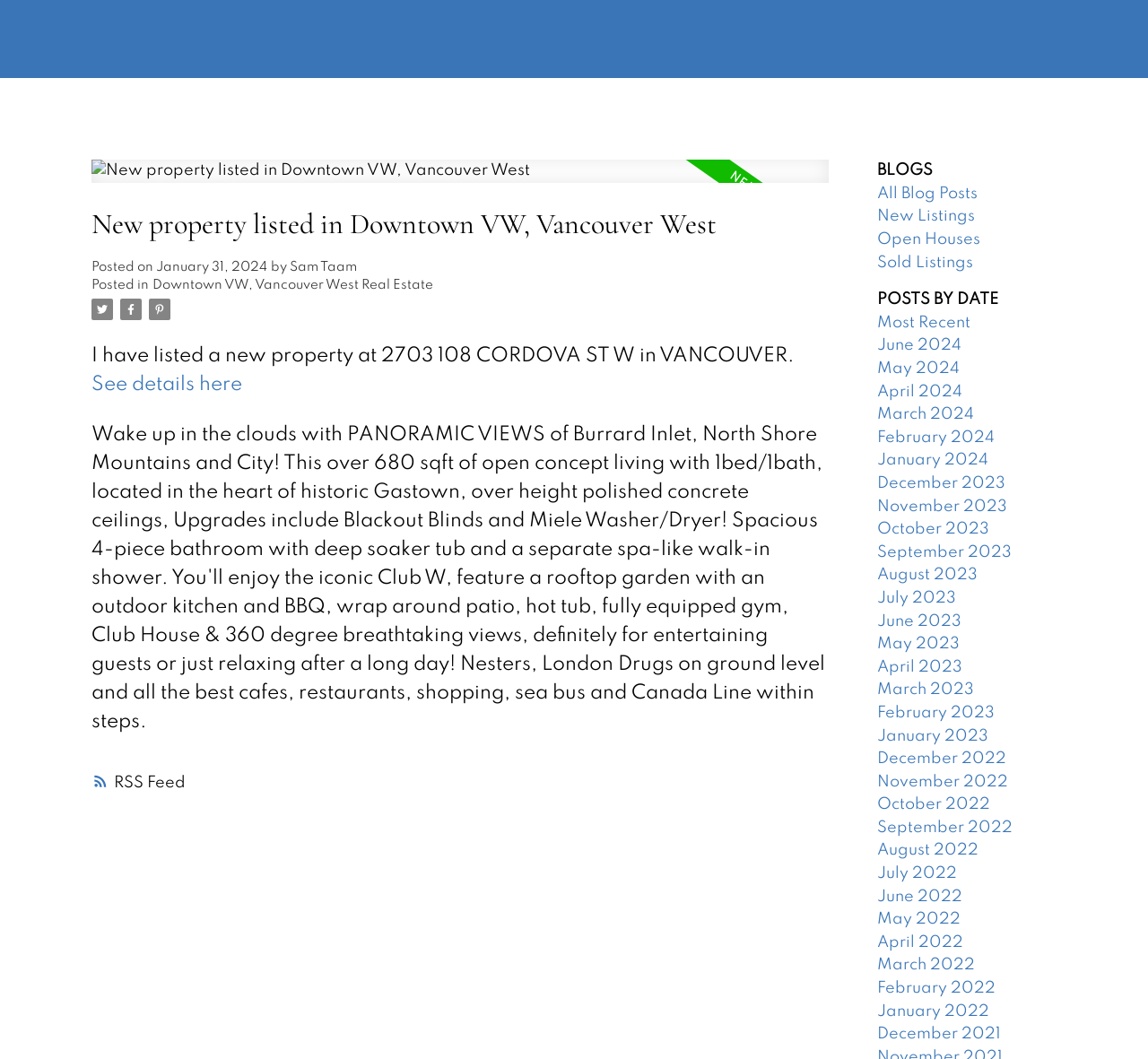Locate the bounding box coordinates of the segment that needs to be clicked to meet this instruction: "Call the office".

[0.803, 0.014, 0.892, 0.03]